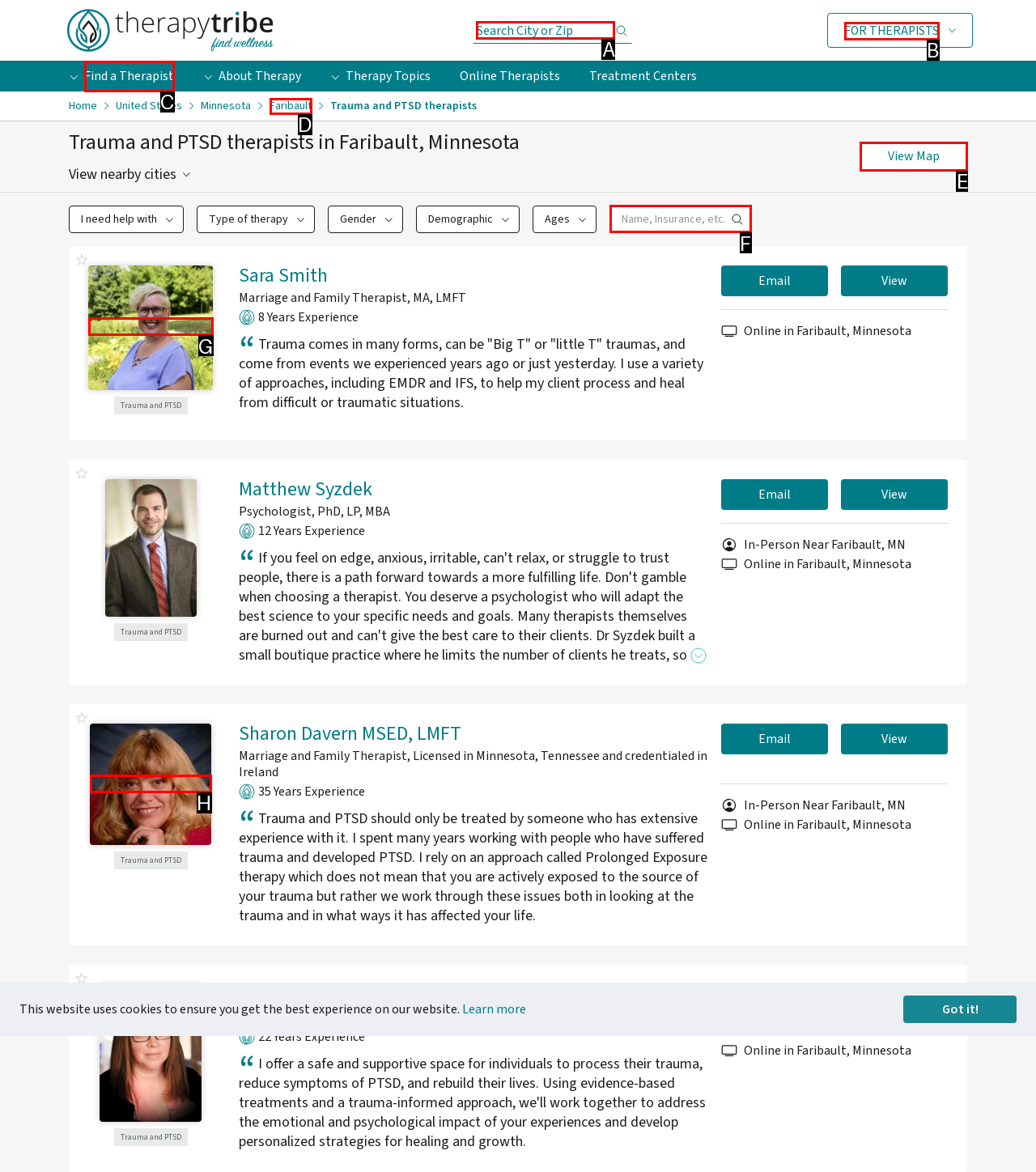Determine which letter corresponds to the UI element to click for this task: View map
Respond with the letter from the available options.

E